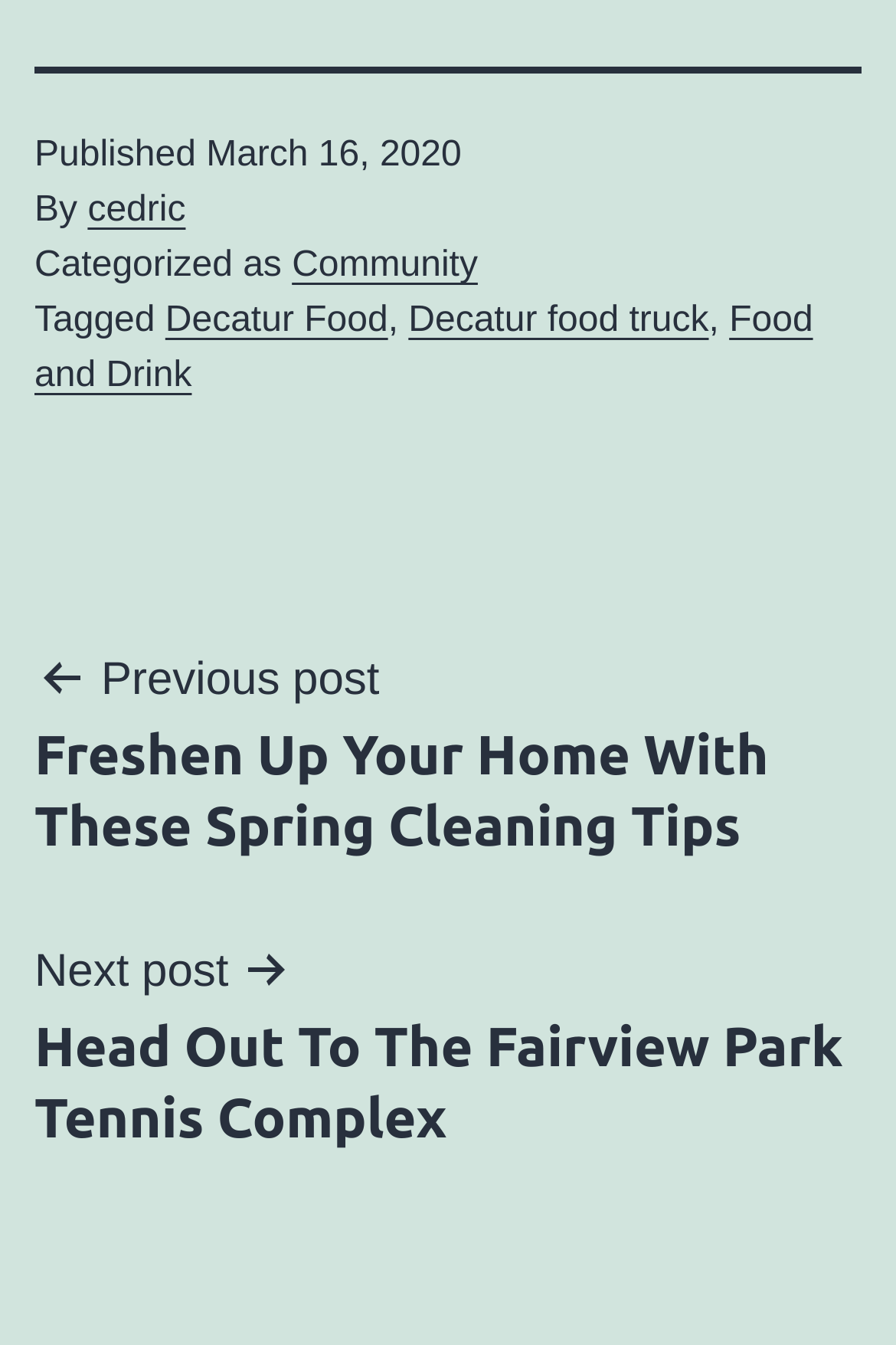Kindly respond to the following question with a single word or a brief phrase: 
What is the title of the previous post?

Freshen Up Your Home With These Spring Cleaning Tips